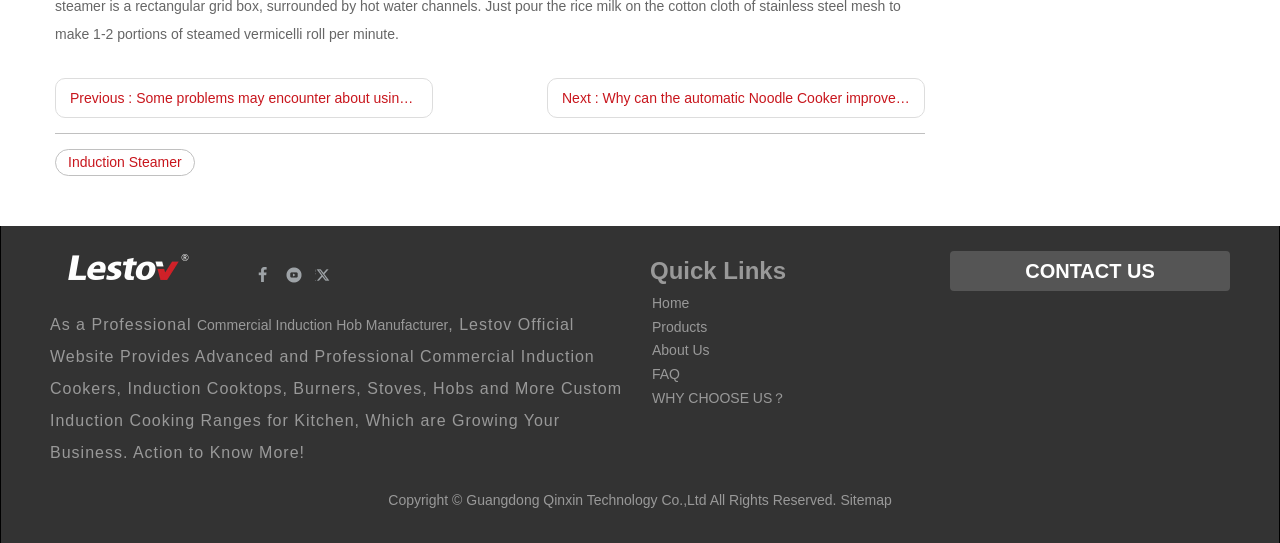Use a single word or phrase to answer the question: How many links are available in the 'Quick Links' section?

5